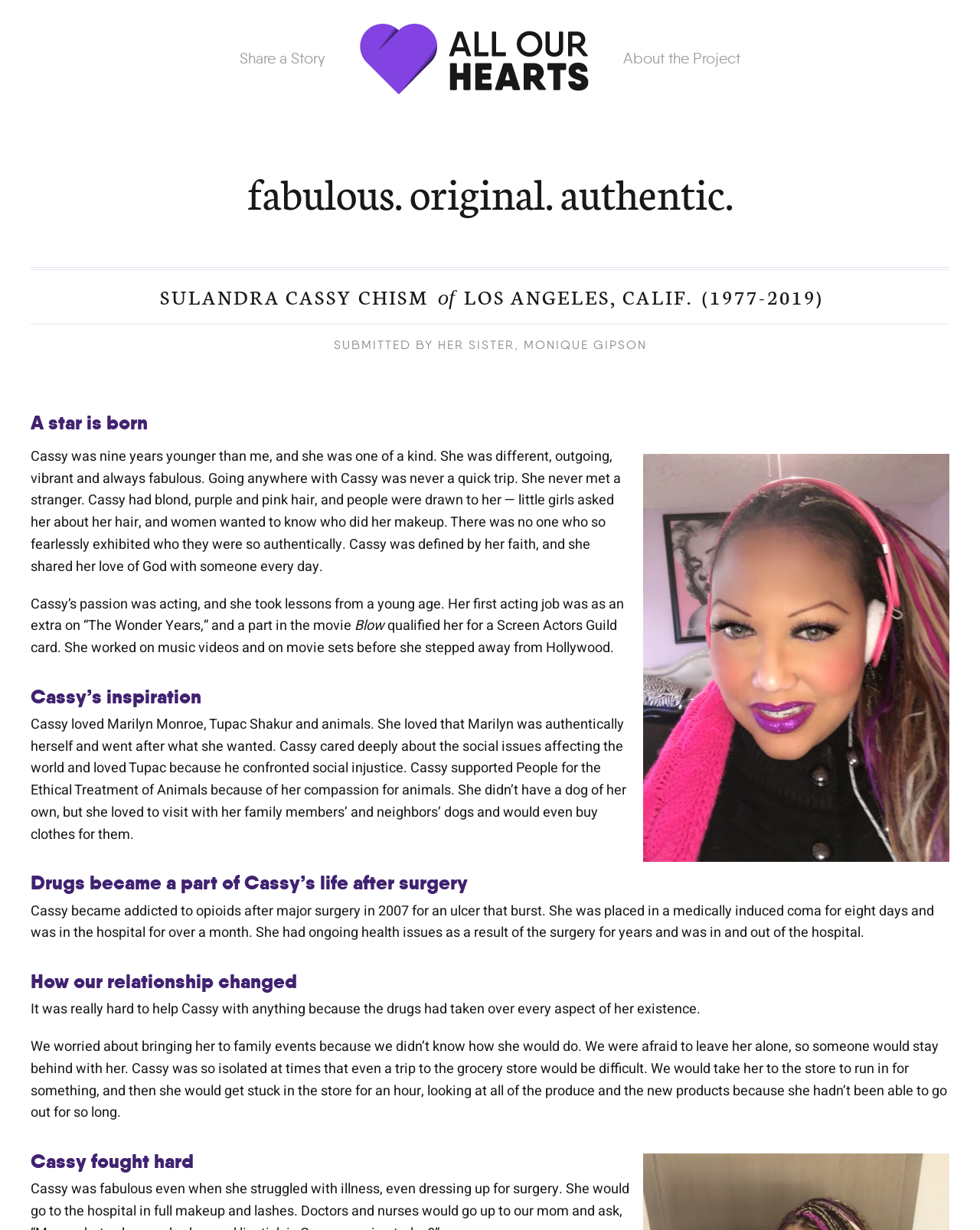Determine the bounding box coordinates for the HTML element mentioned in the following description: "Share a Story". The coordinates should be a list of four floats ranging from 0 to 1, represented as [left, top, right, bottom].

[0.245, 0.035, 0.331, 0.059]